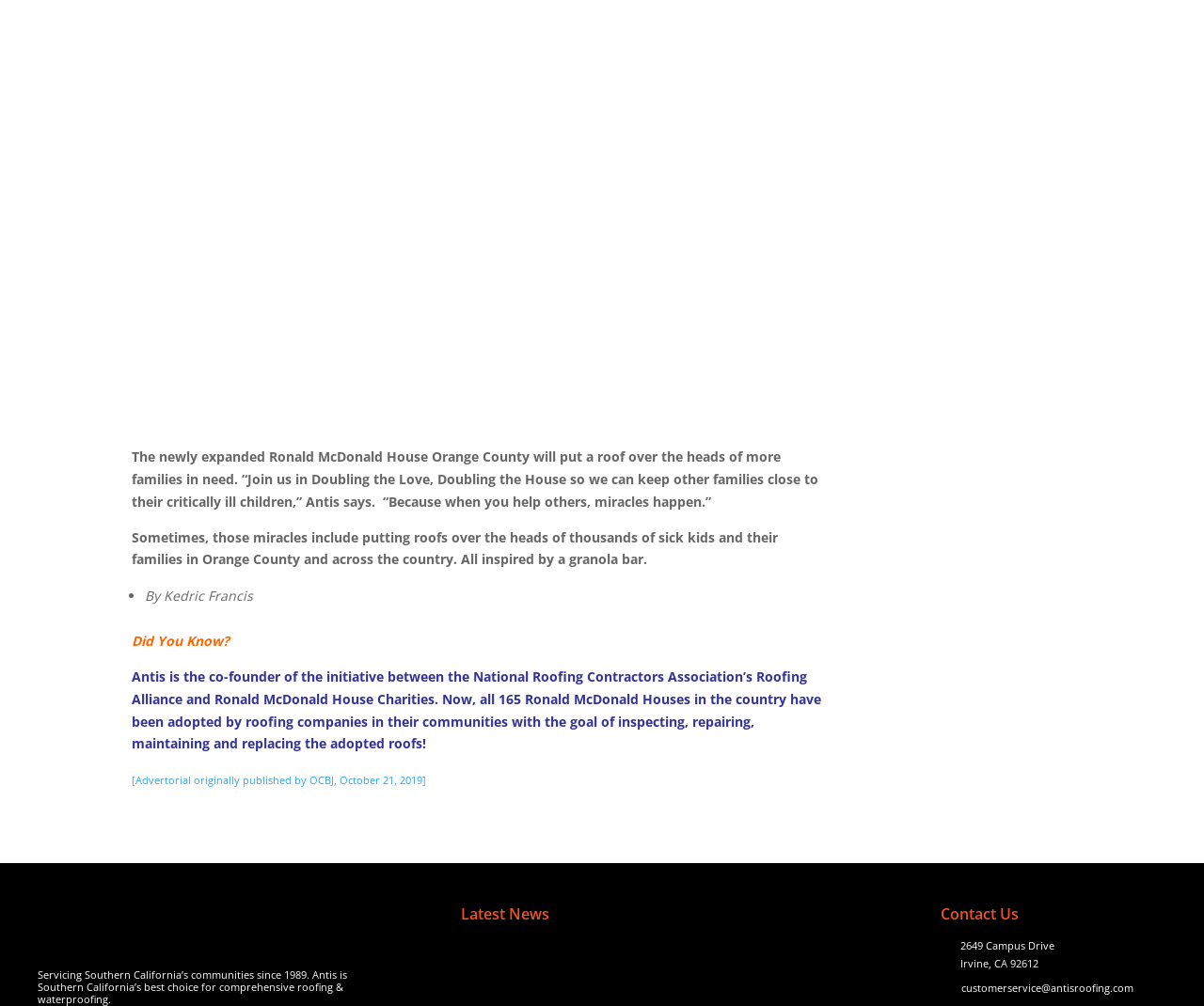Show the bounding box coordinates for the HTML element as described: "customerservice@antisroofing.com".

[0.798, 0.975, 0.941, 0.989]